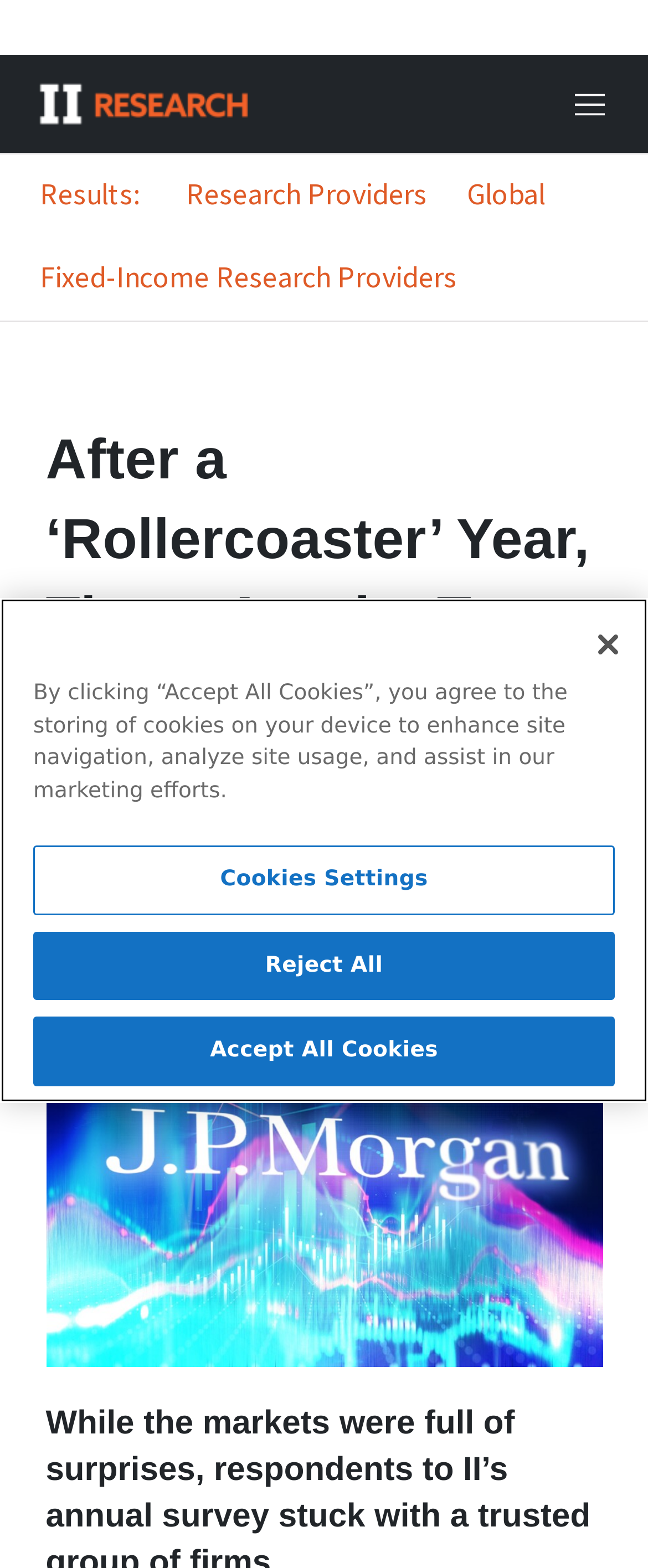Indicate the bounding box coordinates of the element that needs to be clicked to satisfy the following instruction: "open menu". The coordinates should be four float numbers between 0 and 1, i.e., [left, top, right, bottom].

[0.846, 0.045, 1.0, 0.087]